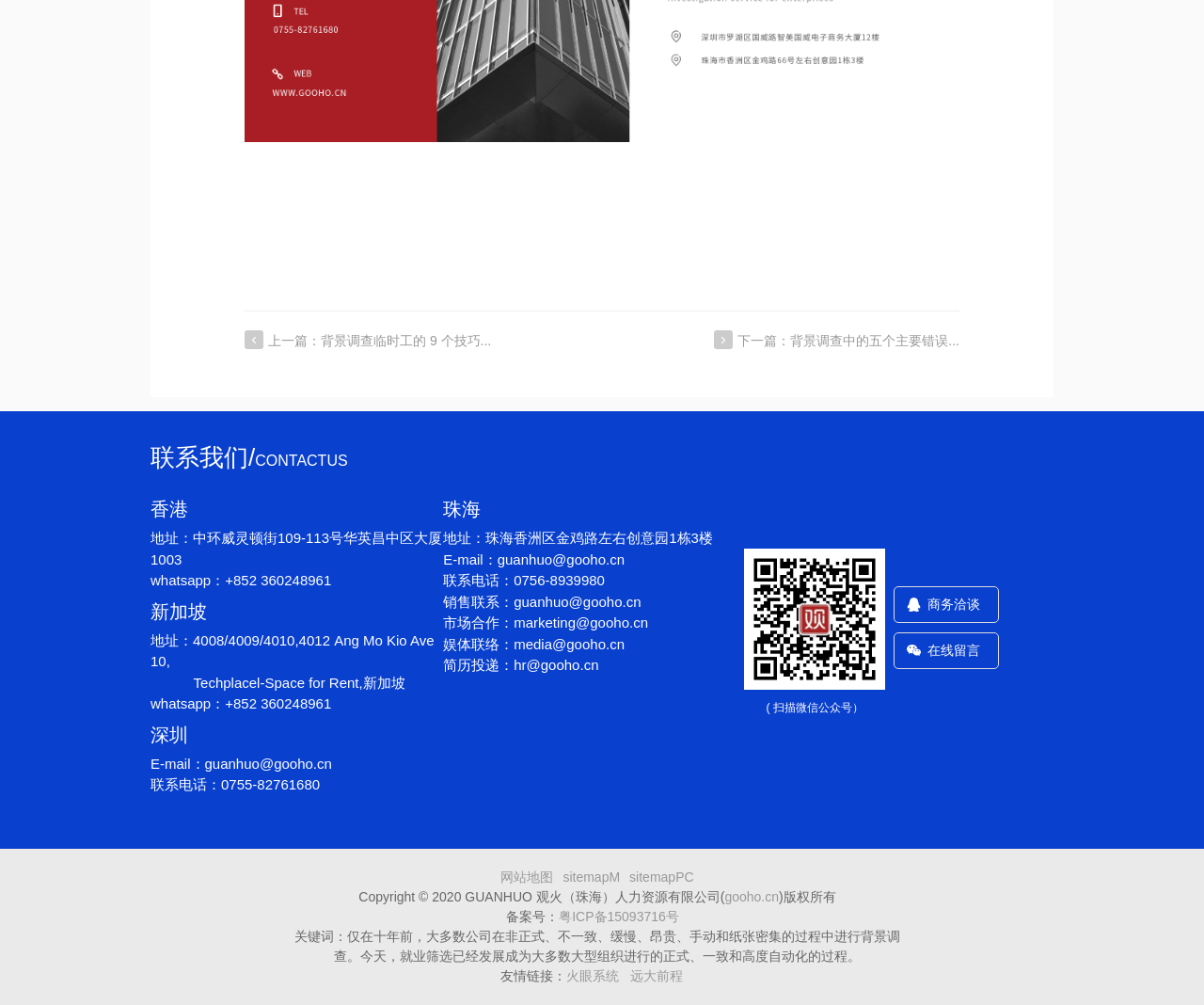Determine the bounding box coordinates of the element's region needed to click to follow the instruction: "Click the previous article link". Provide these coordinates as four float numbers between 0 and 1, formatted as [left, top, right, bottom].

[0.203, 0.329, 0.47, 0.348]